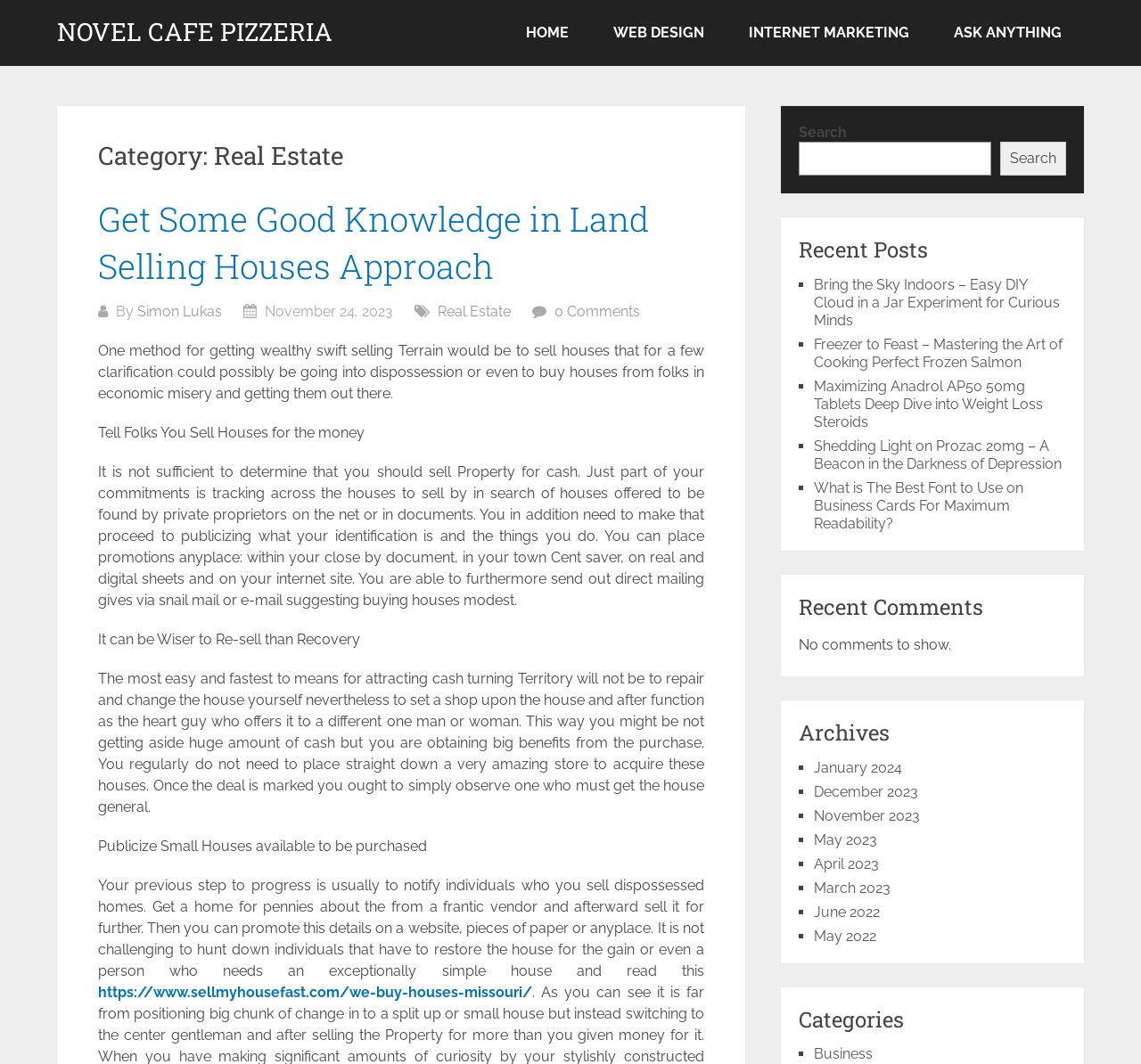Find the bounding box coordinates of the clickable region needed to perform the following instruction: "Click on the 'HOME' link". The coordinates should be provided as four float numbers between 0 and 1, i.e., [left, top, right, bottom].

[0.441, 0.0, 0.518, 0.062]